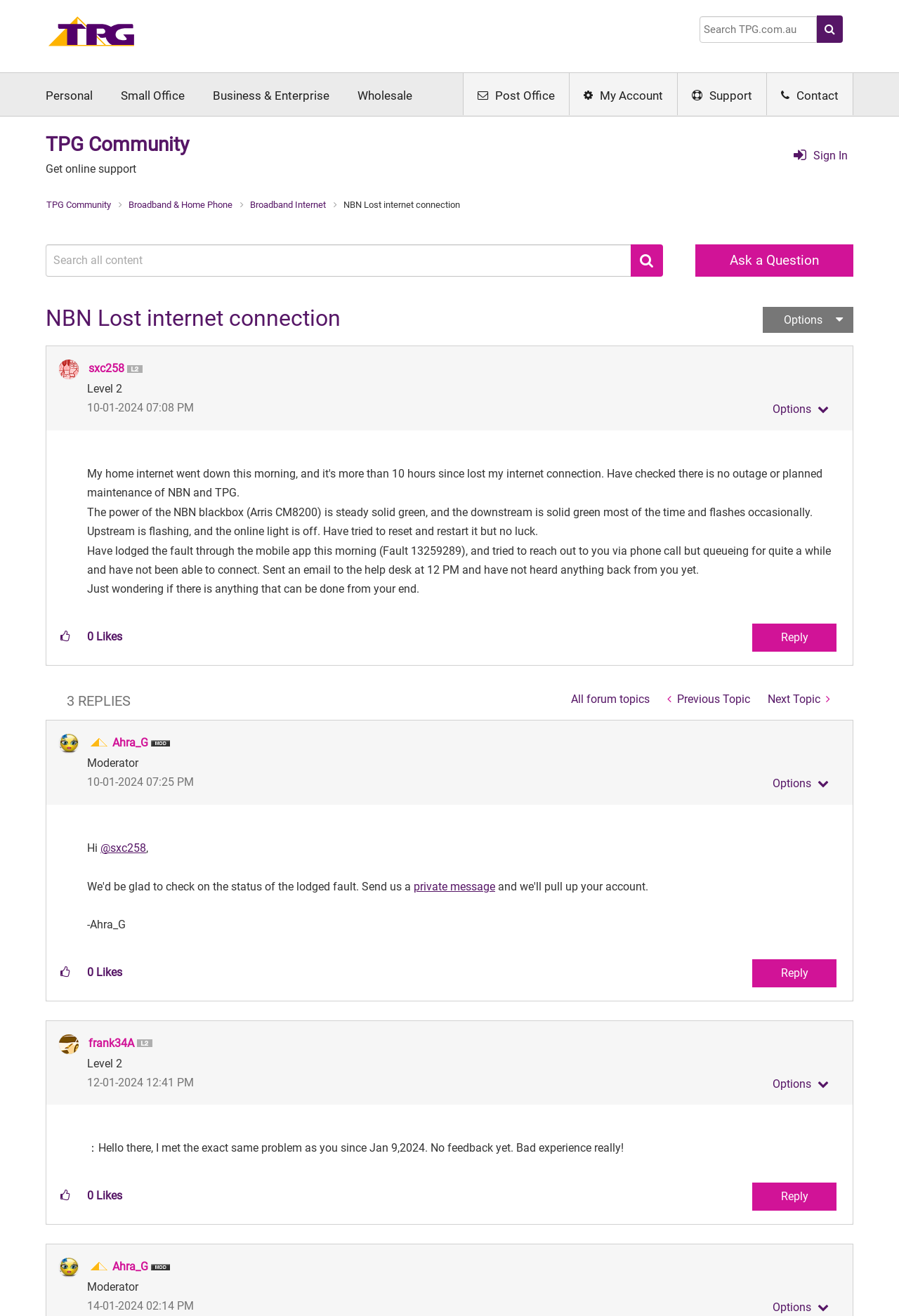Find and indicate the bounding box coordinates of the region you should select to follow the given instruction: "Sign in".

[0.875, 0.111, 0.913, 0.127]